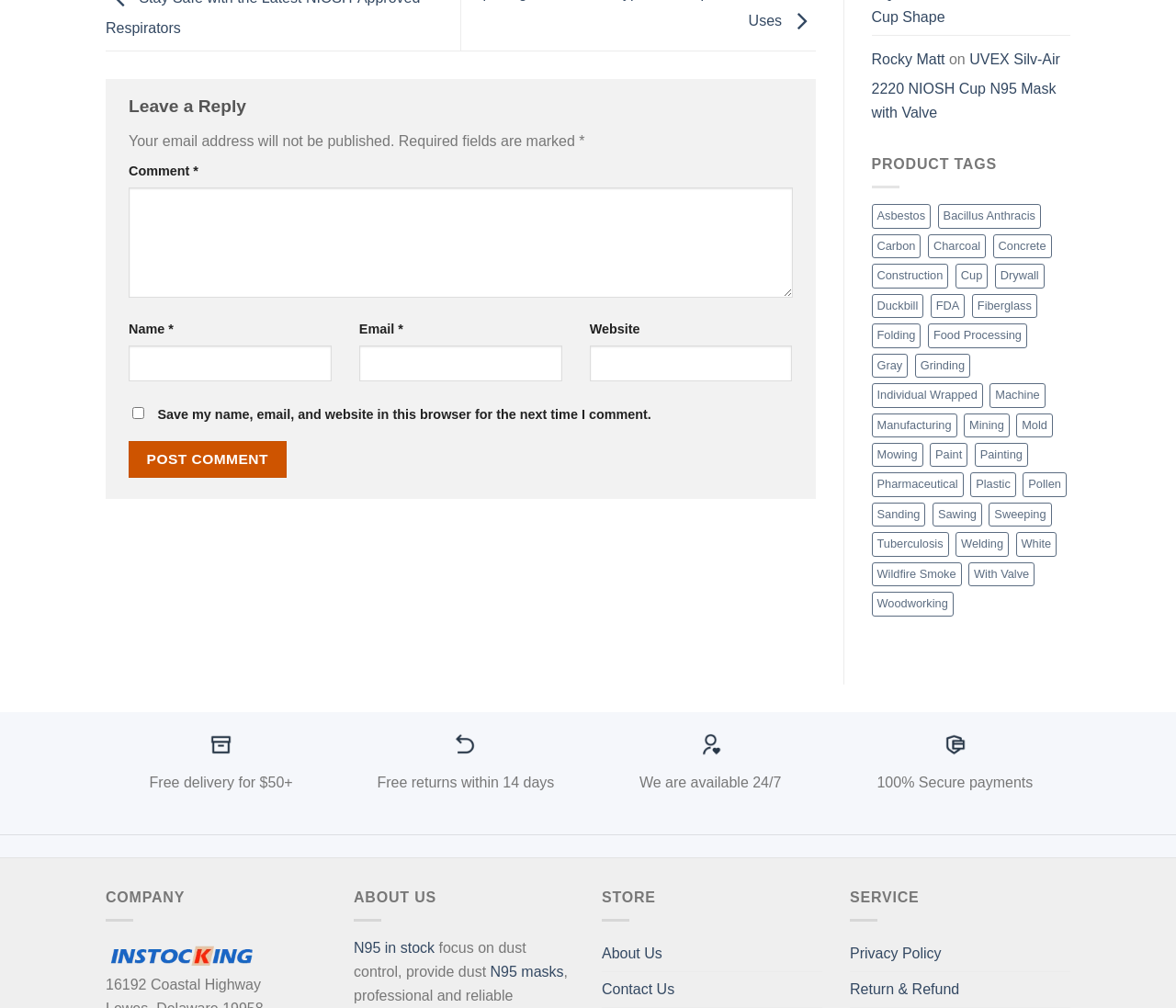How many days do customers have to return products? From the image, respond with a single word or brief phrase.

14 days